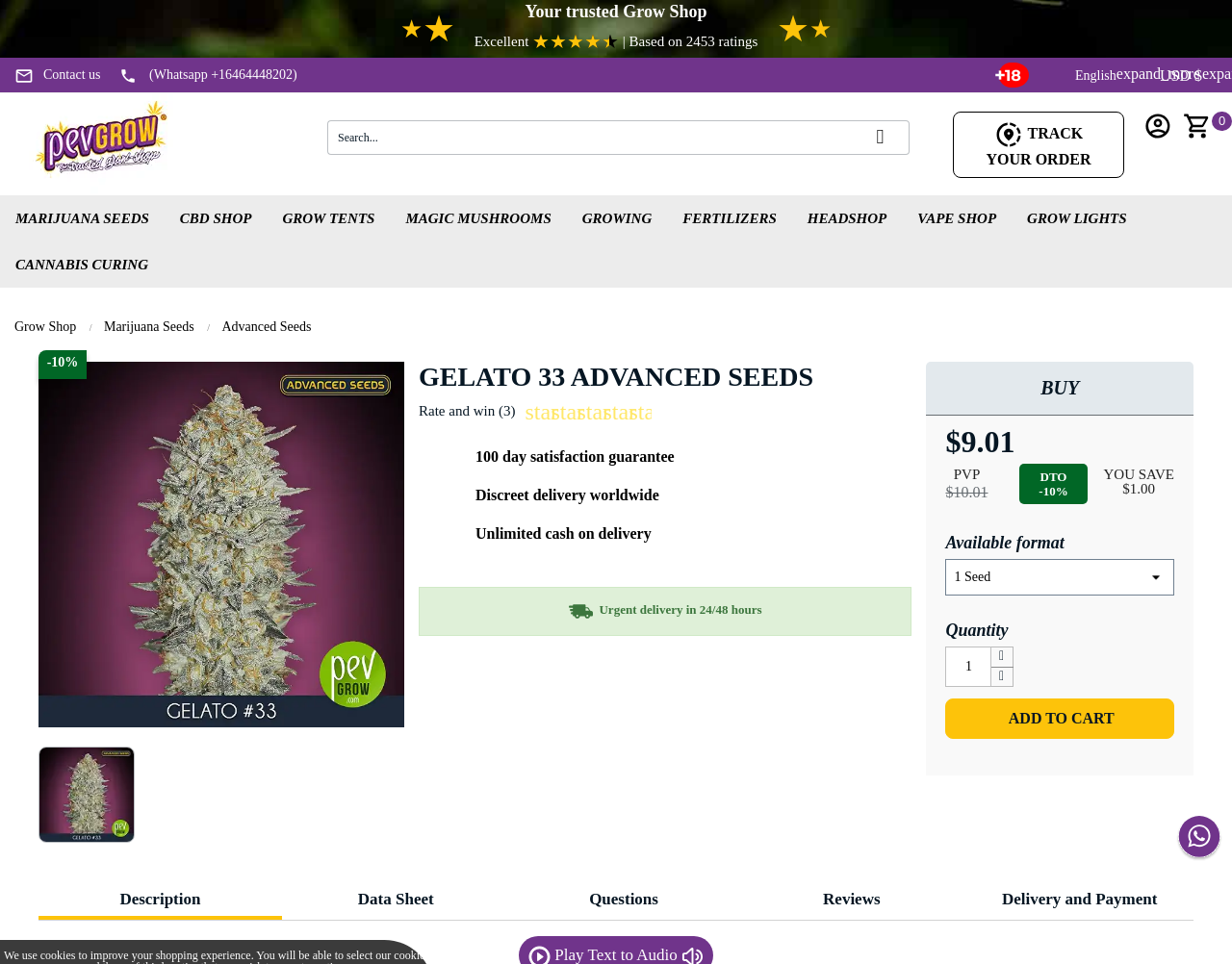From the given element description: "alt="Chat"", find the bounding box for the UI element. Provide the coordinates as four float numbers between 0 and 1, in the order [left, top, right, bottom].

[0.955, 0.862, 0.992, 0.876]